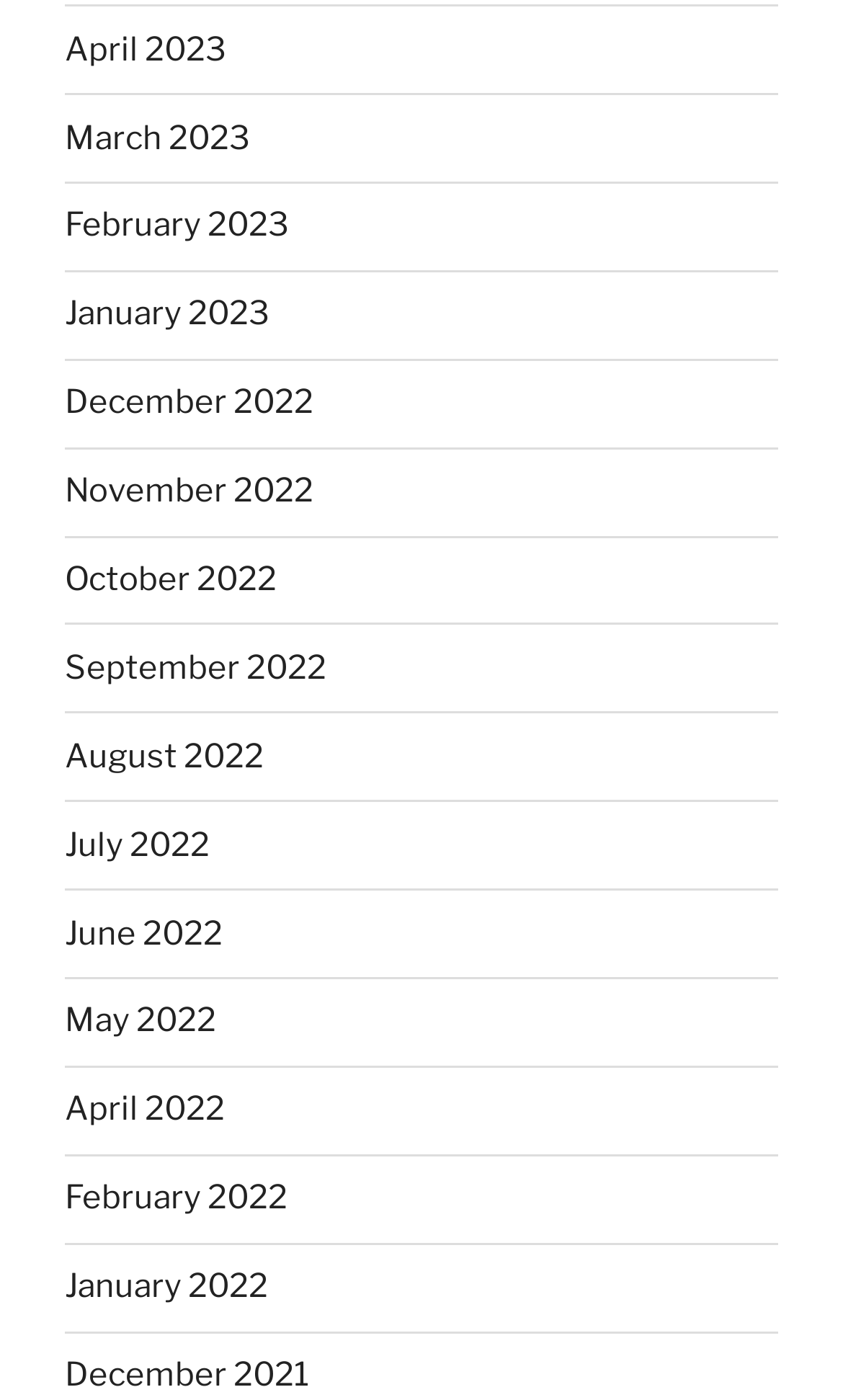What is the latest month listed?
Provide a detailed and well-explained answer to the question.

I looked at the list of links and found that the first link is 'April 2023', which is the latest month listed.